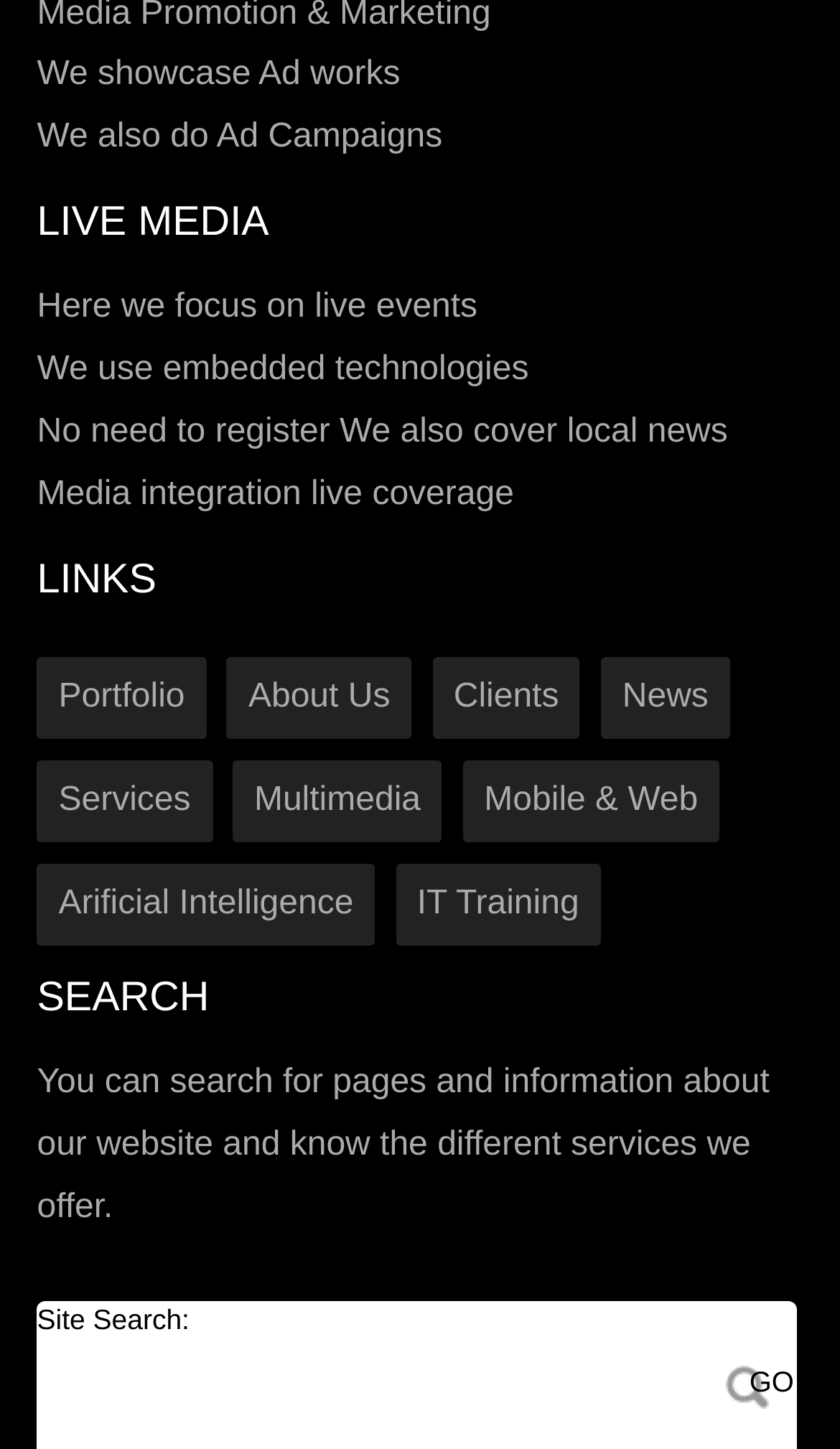Give a one-word or short phrase answer to the question: 
What is the main focus of LIVE MEDIA?

Live events